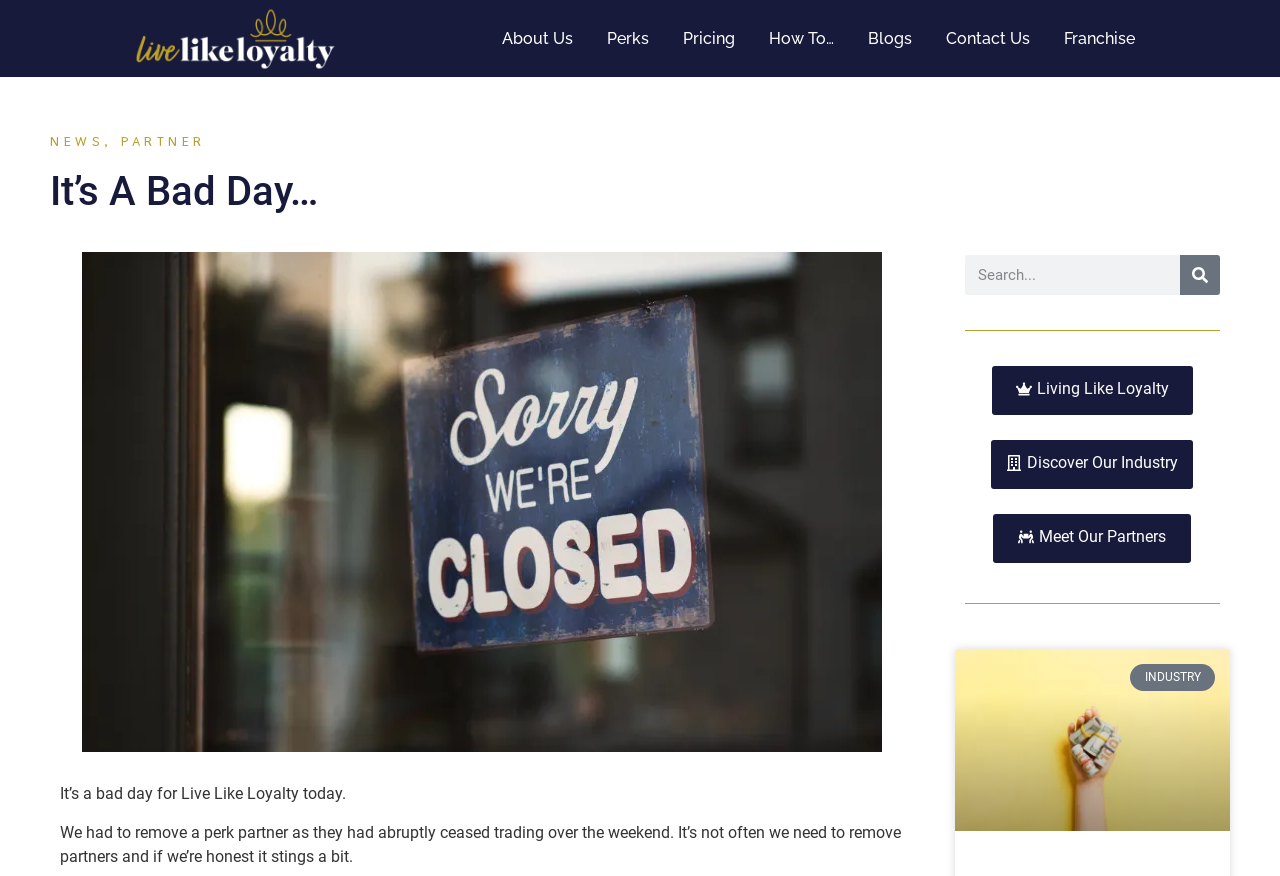Using the details from the image, please elaborate on the following question: What is the name of the company?

The company name can be found in the logo at the top left corner of the webpage, which is a white logo with a transparent background.